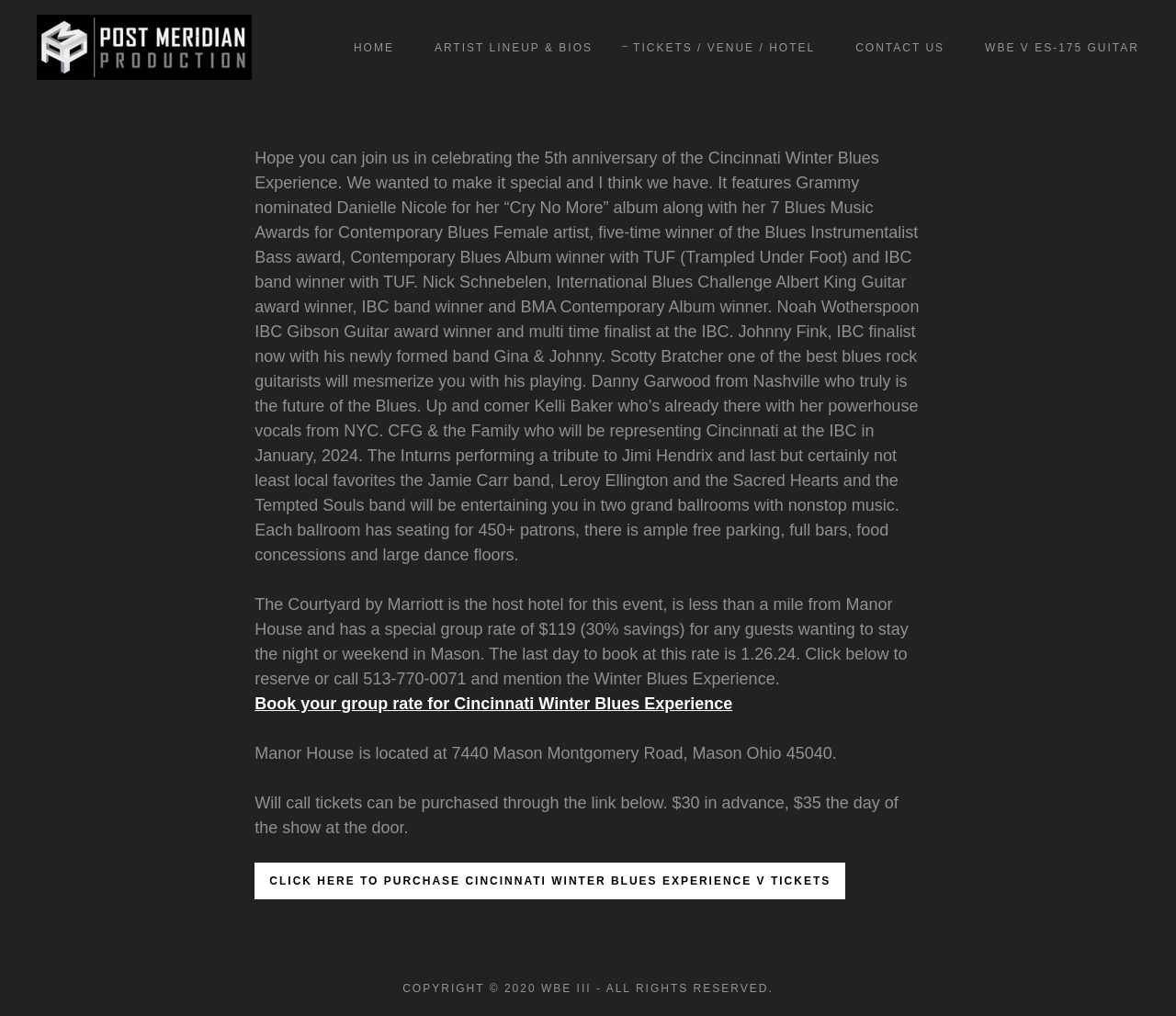Please locate the bounding box coordinates of the element that should be clicked to complete the given instruction: "Go to HOME page".

[0.287, 0.03, 0.34, 0.063]